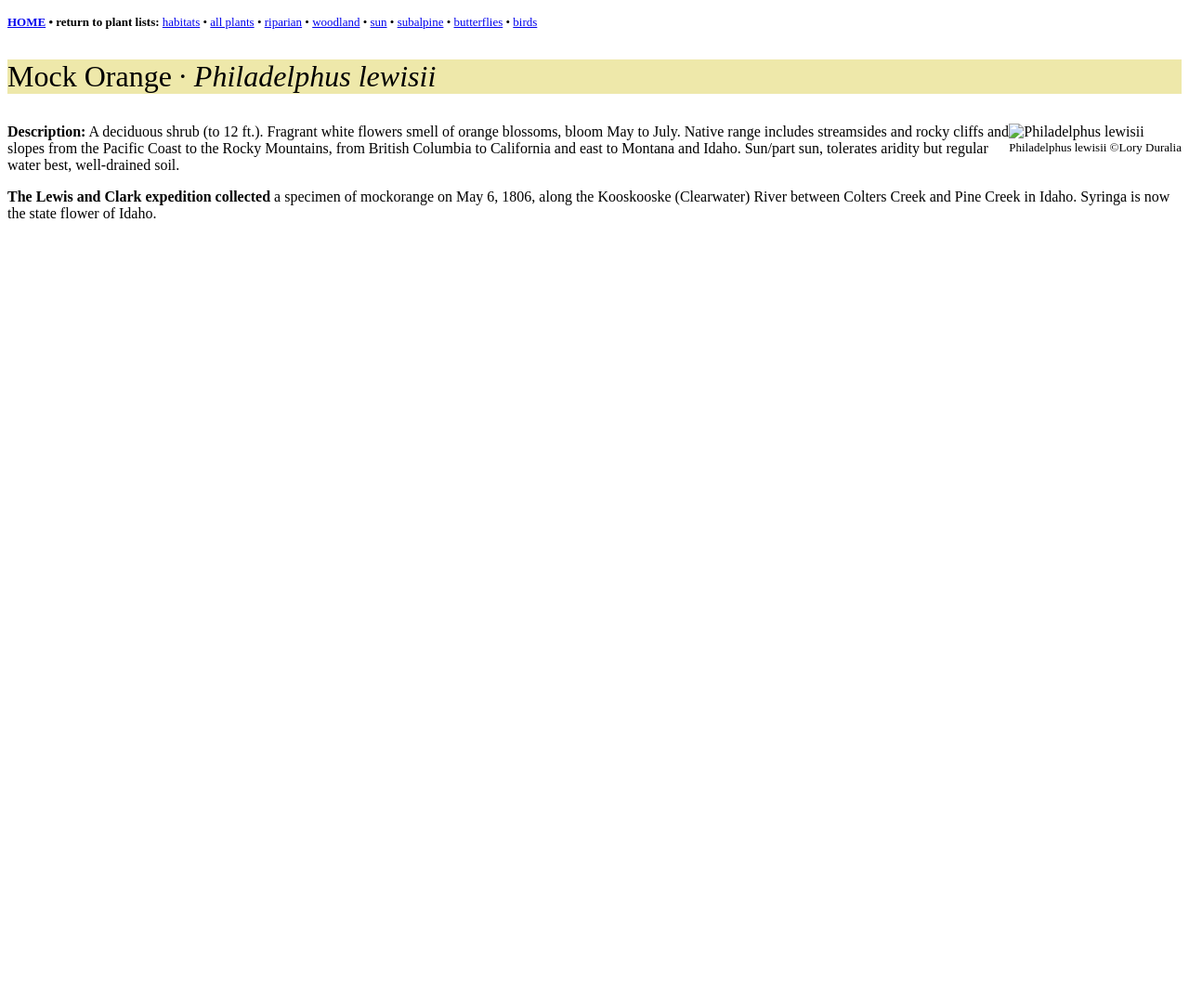Provide a single word or phrase answer to the question: 
What is the scientific name of the plant?

Philadelphus lewisii